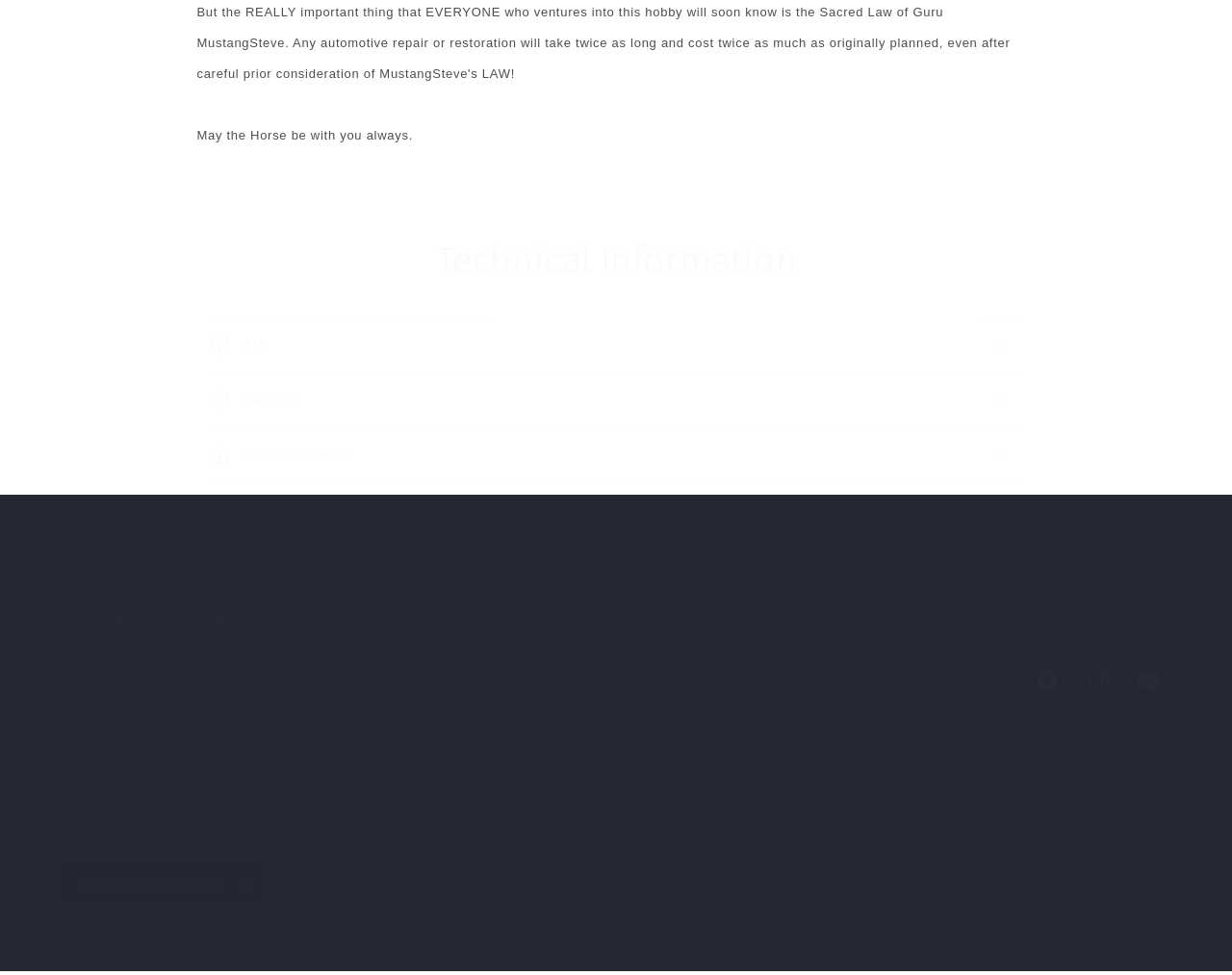Carefully observe the image and respond to the question with a detailed answer:
What are the three collapsible sections on the page?

The three collapsible sections on the page are FAQs, How To's, and Brake Pedal FAQs. They are located within the Details elements with IDs 728, 729, and 730, respectively. Each section has a button that can be expanded to reveal more information.